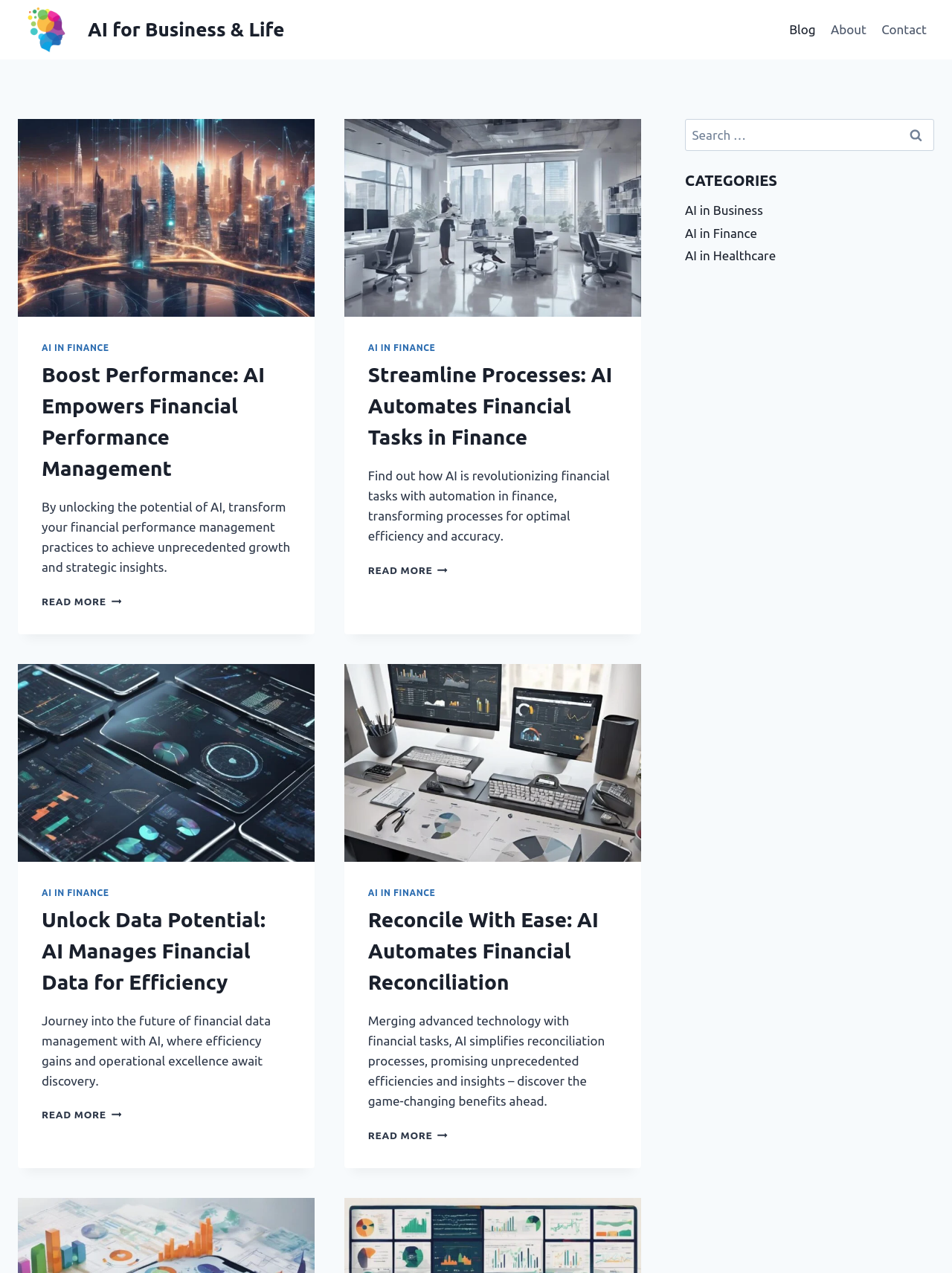Identify the bounding box coordinates of the clickable region to carry out the given instruction: "Read more about Cancer information".

None